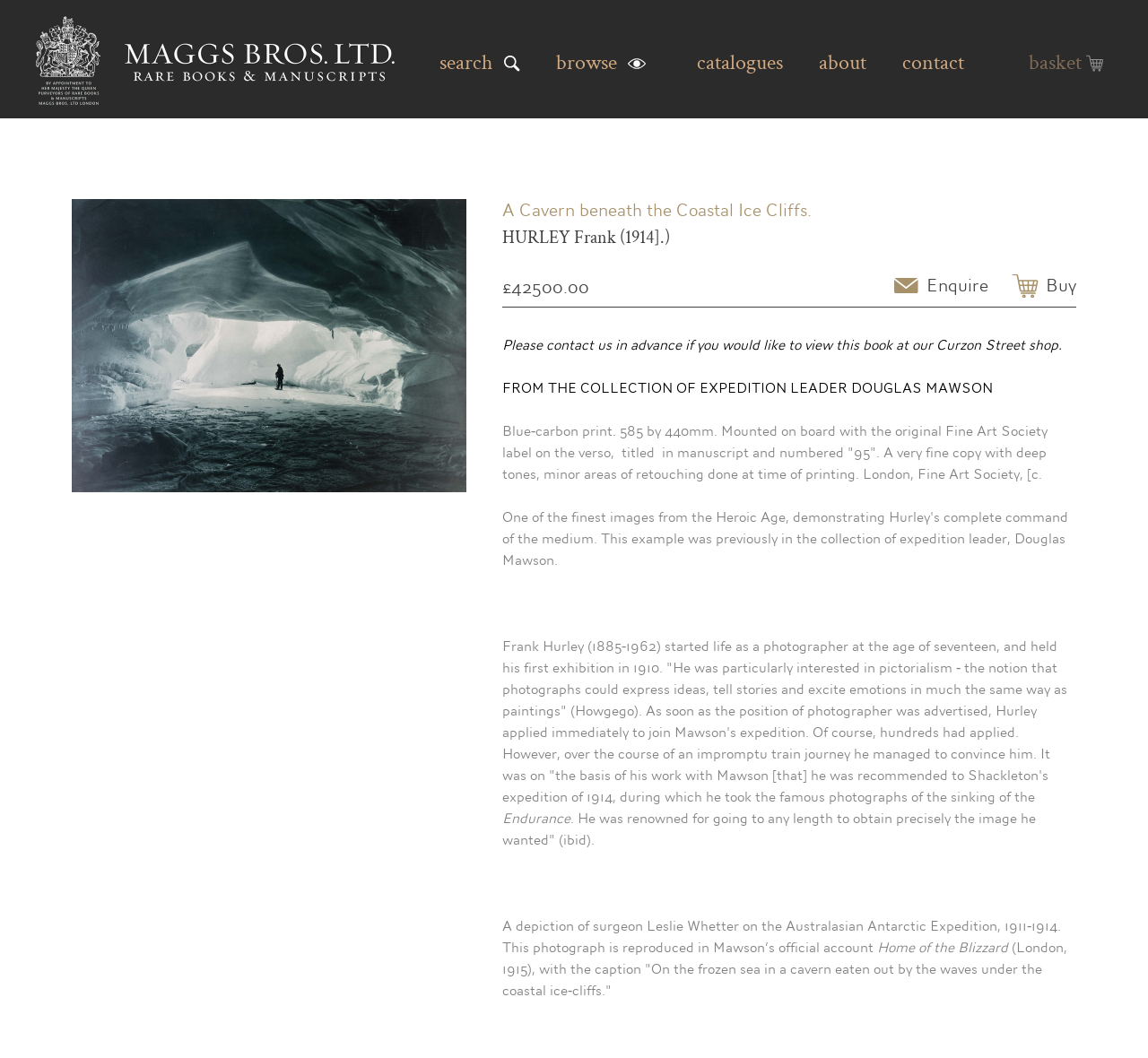Identify the headline of the webpage and generate its text content.

A Cavern beneath the Coastal Ice Cliffs.